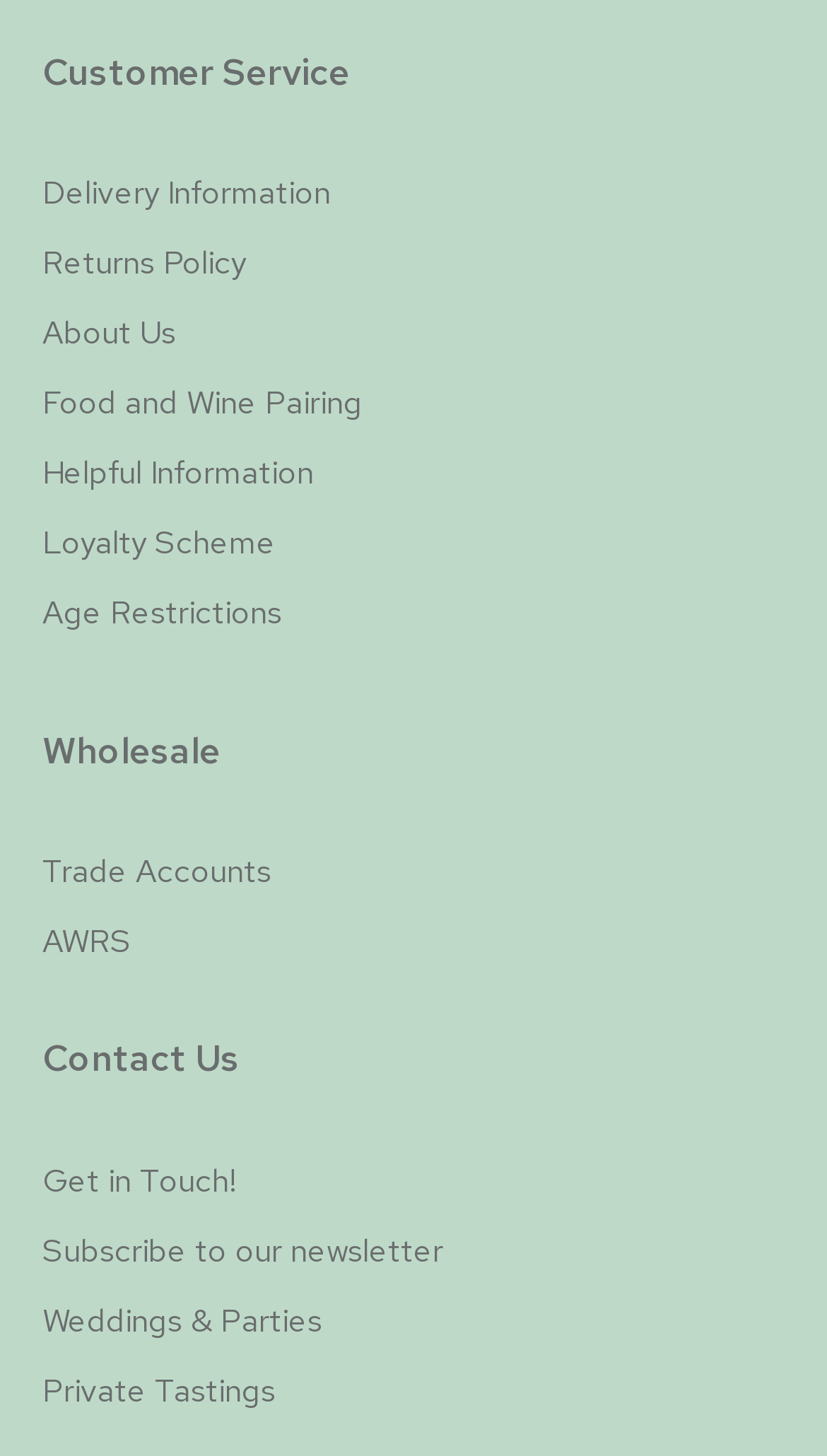What is the topic related to business?
Utilize the image to construct a detailed and well-explained answer.

I found a static text 'Wholesale' on the webpage, which suggests that it is a topic related to business, possibly referring to wholesale services or products.